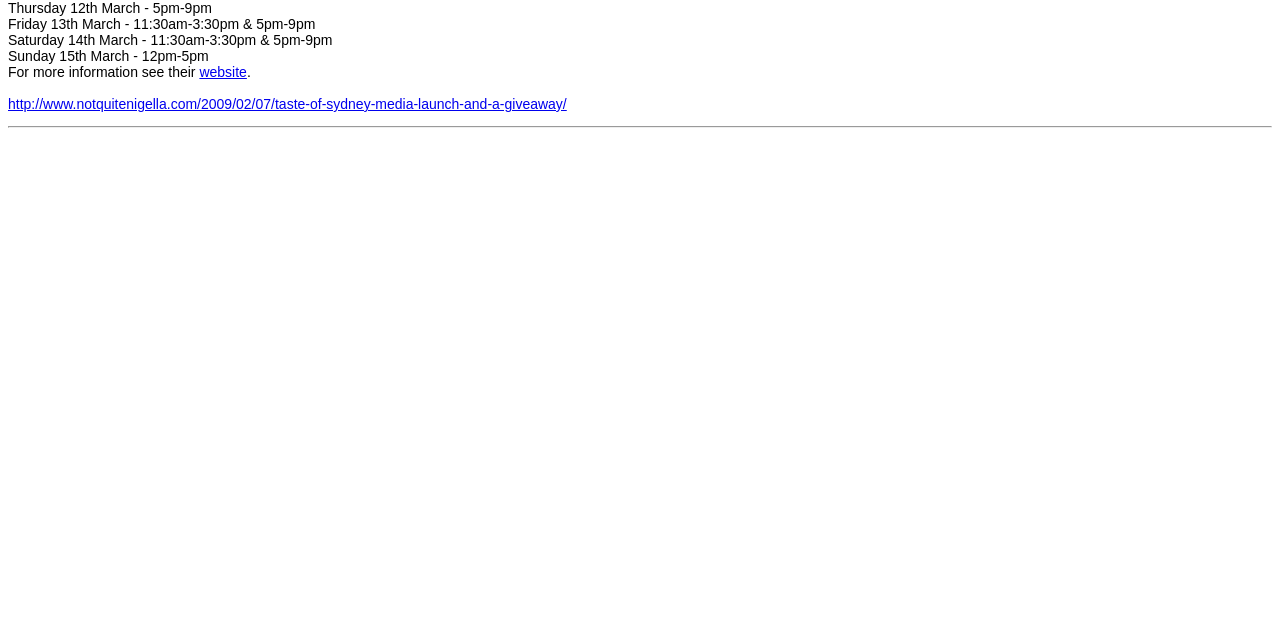Identify the bounding box coordinates for the UI element described as follows: Movers Near Me. Use the format (top-left x, top-left y, bottom-right x, bottom-right y) and ensure all values are floating point numbers between 0 and 1.

None